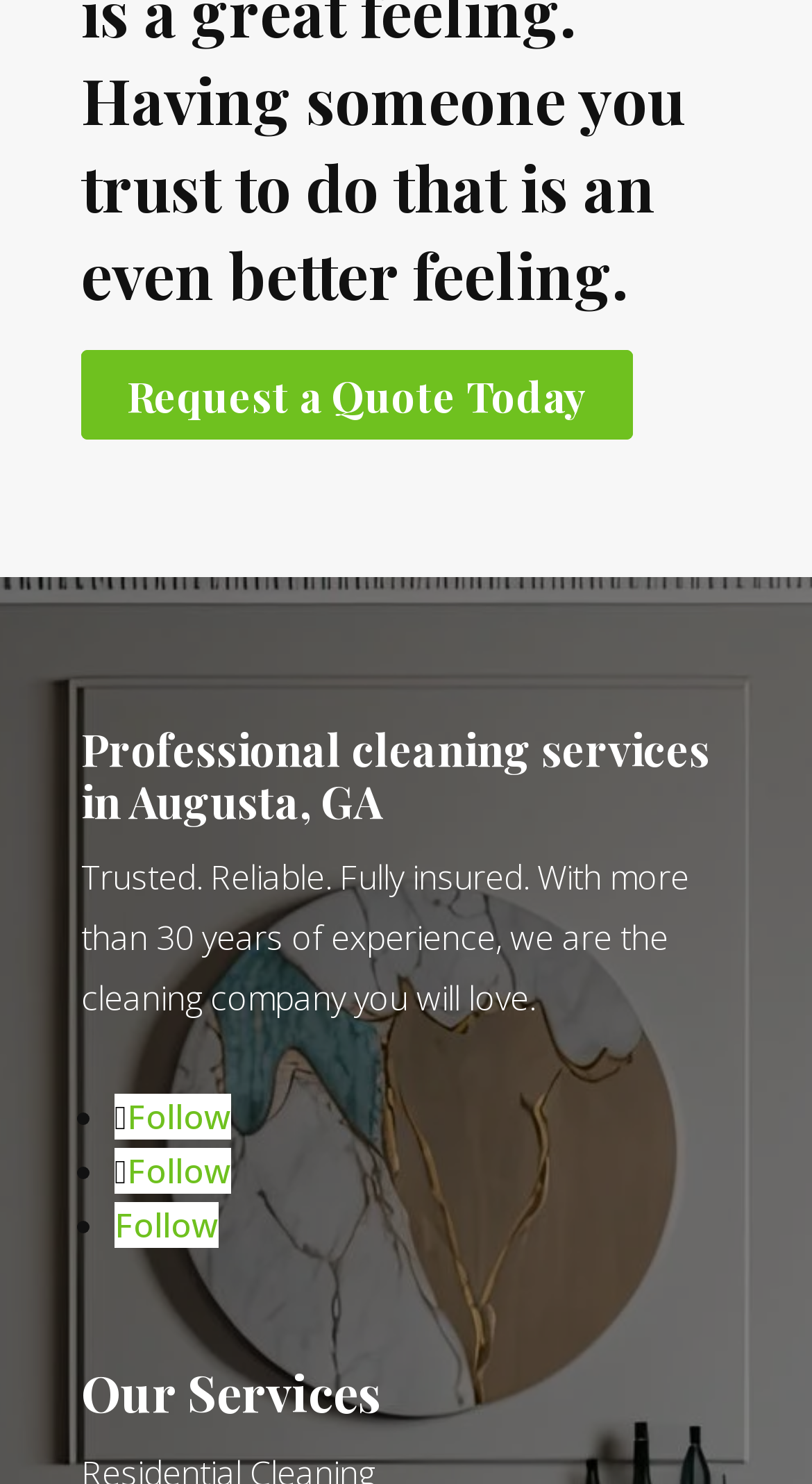Find the bounding box coordinates for the HTML element specified by: "Request a Quote Today".

[0.1, 0.235, 0.779, 0.296]